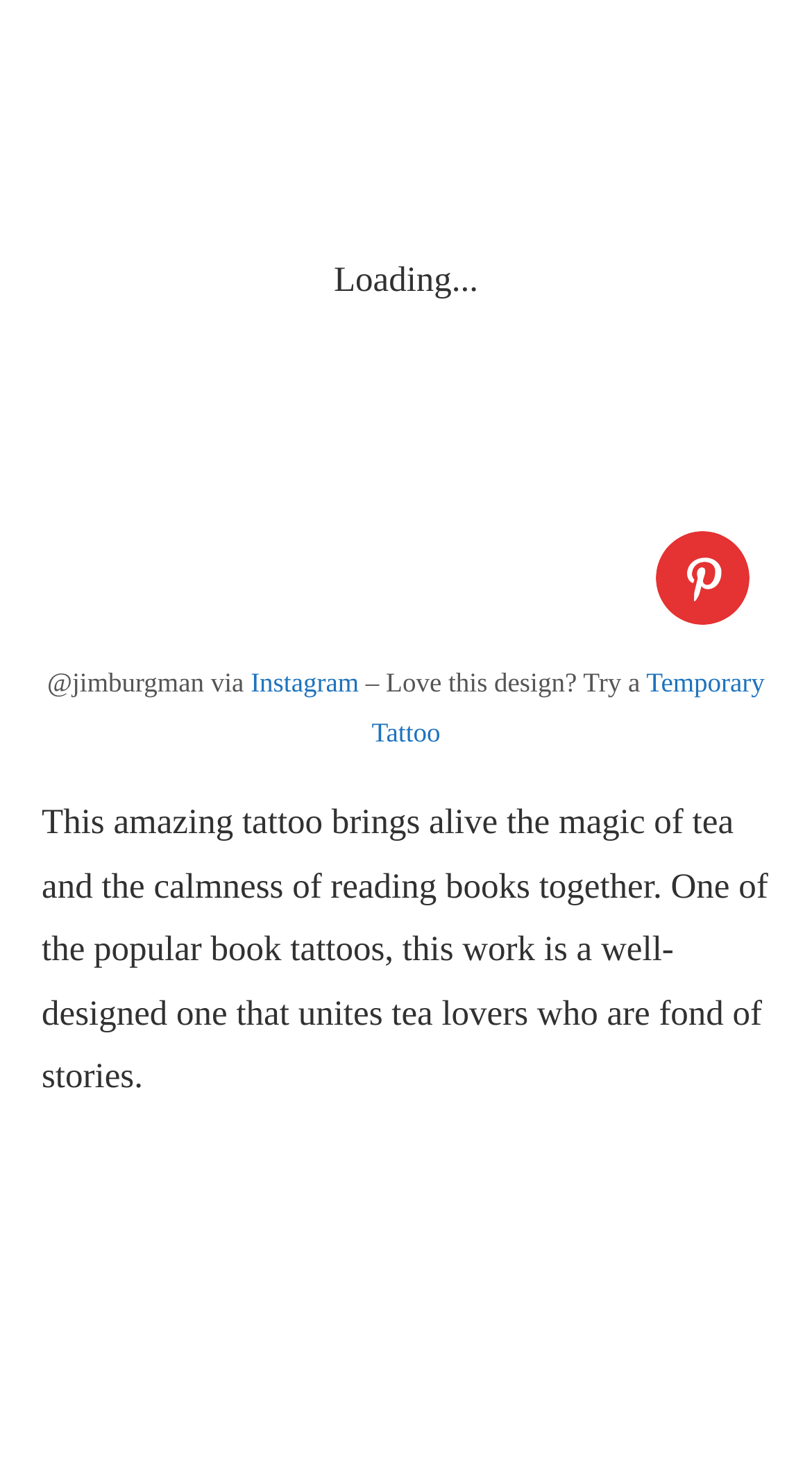For the given element description Back To Top, determine the bounding box coordinates of the UI element. The coordinates should follow the format (top-left x, top-left y, bottom-right x, bottom-right y) and be within the range of 0 to 1.

[0.395, 0.885, 0.605, 0.913]